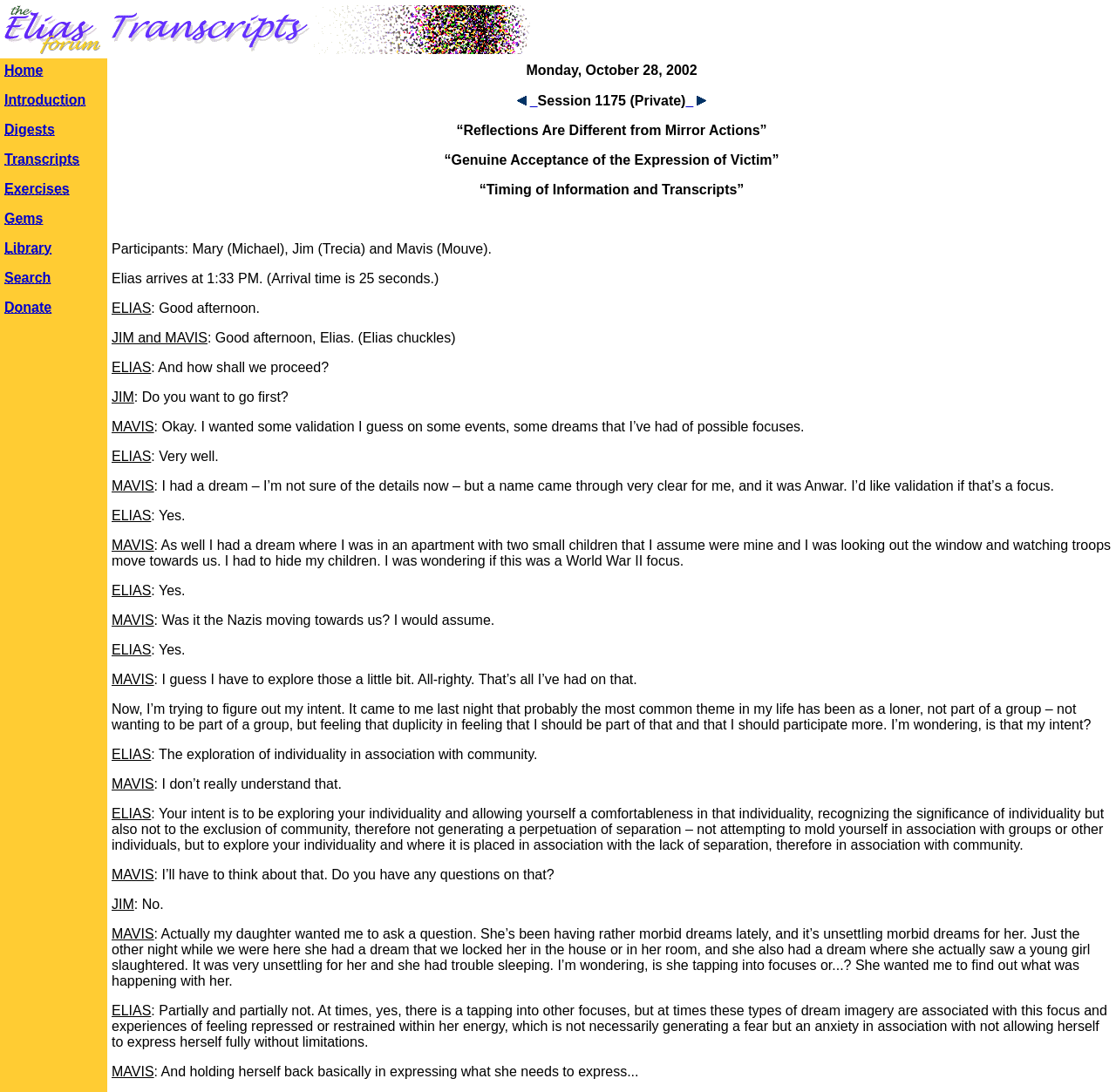Use a single word or phrase to answer the following:
What is Elias' response to Mavis' question about her intent?

Exploration of individuality